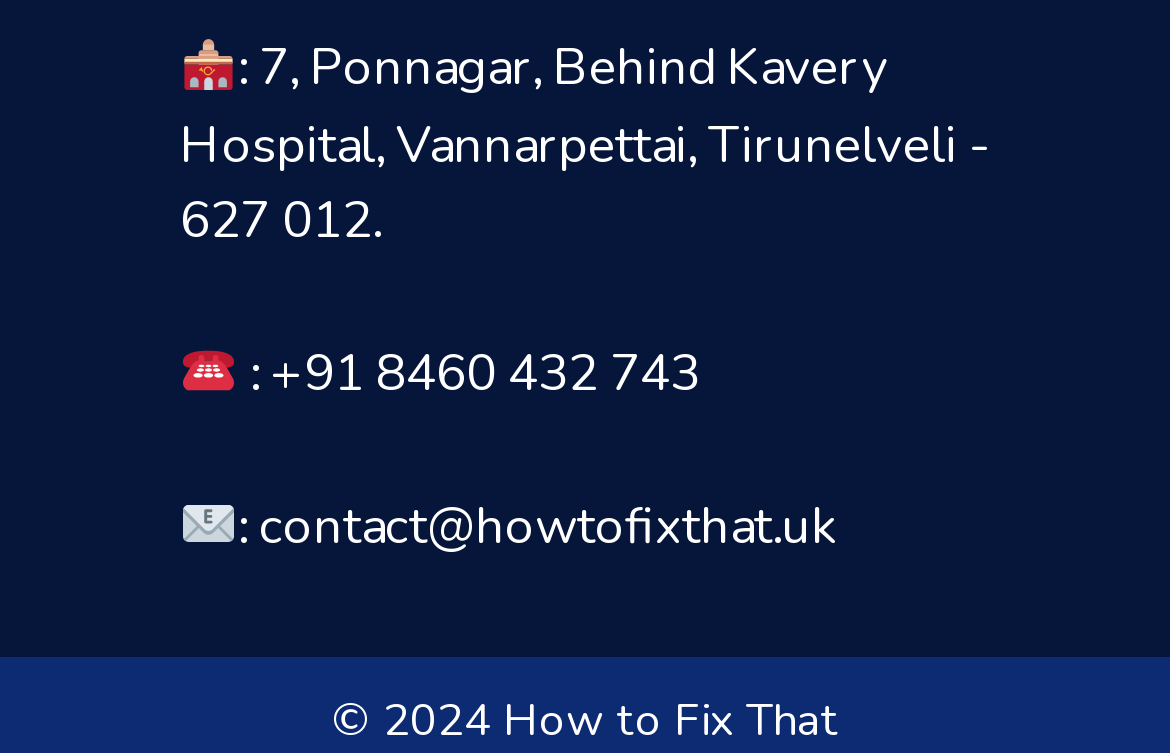Please give a succinct answer to the question in one word or phrase:
What is the email address of How to Fix That?

contact@howtofixthat.uk